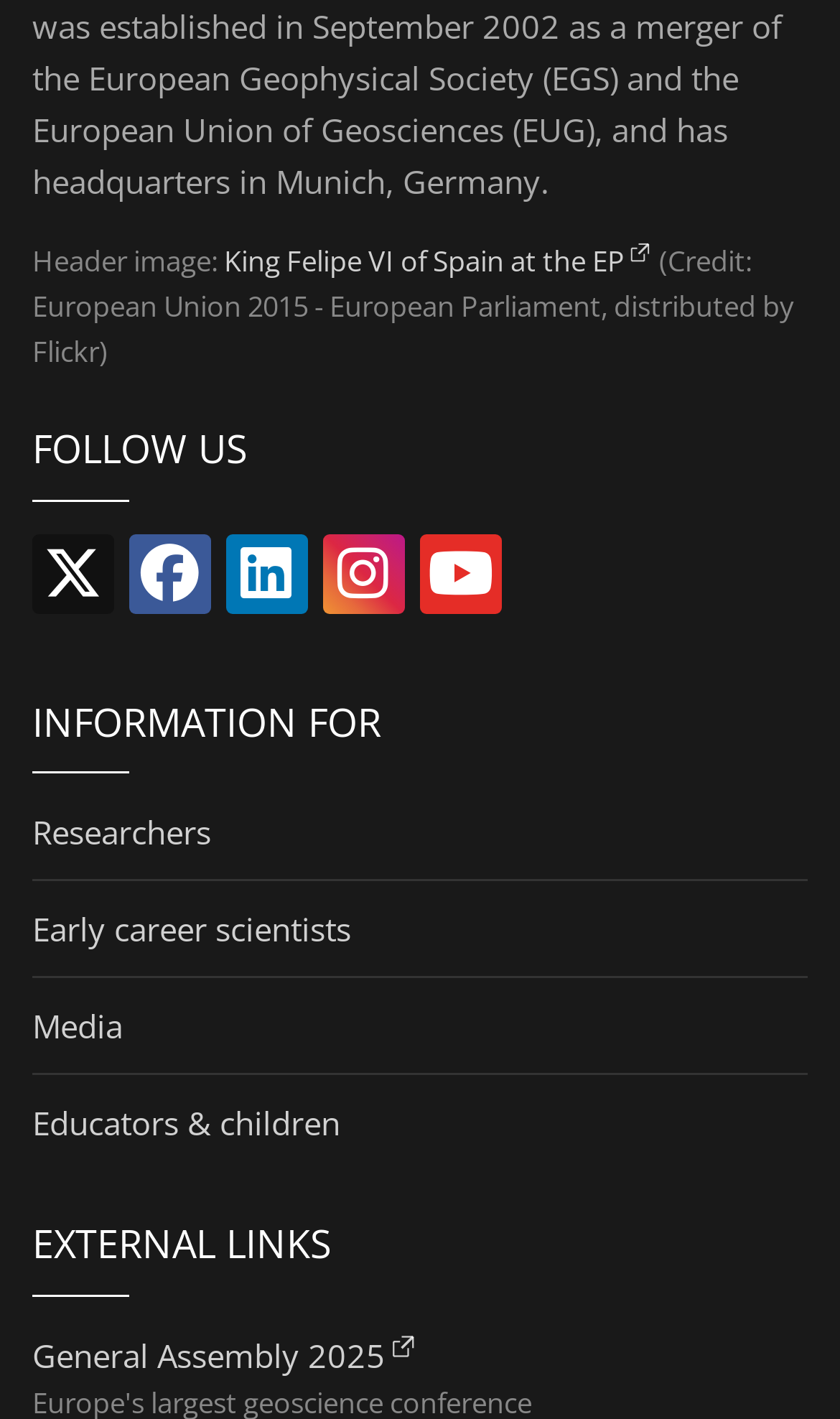Could you please study the image and provide a detailed answer to the question:
How many headings are present on the webpage?

There are three headings present on the webpage, which are 'FOLLOW US', 'INFORMATION FOR', and 'EXTERNAL LINKS', each indicating a separate section.